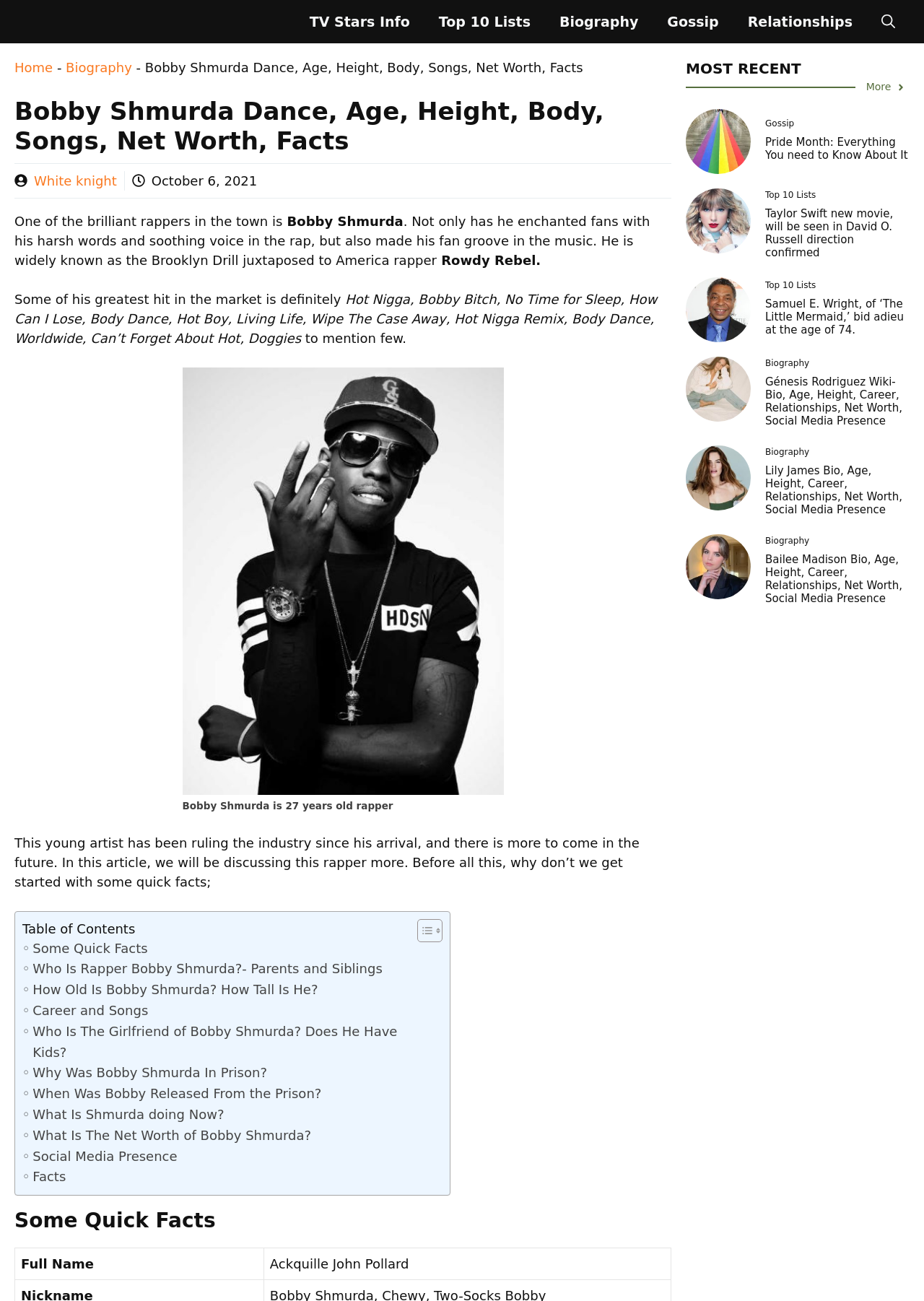Find the bounding box coordinates for the area that should be clicked to accomplish the instruction: "Learn more about LGBT Pride Month".

[0.742, 0.102, 0.812, 0.114]